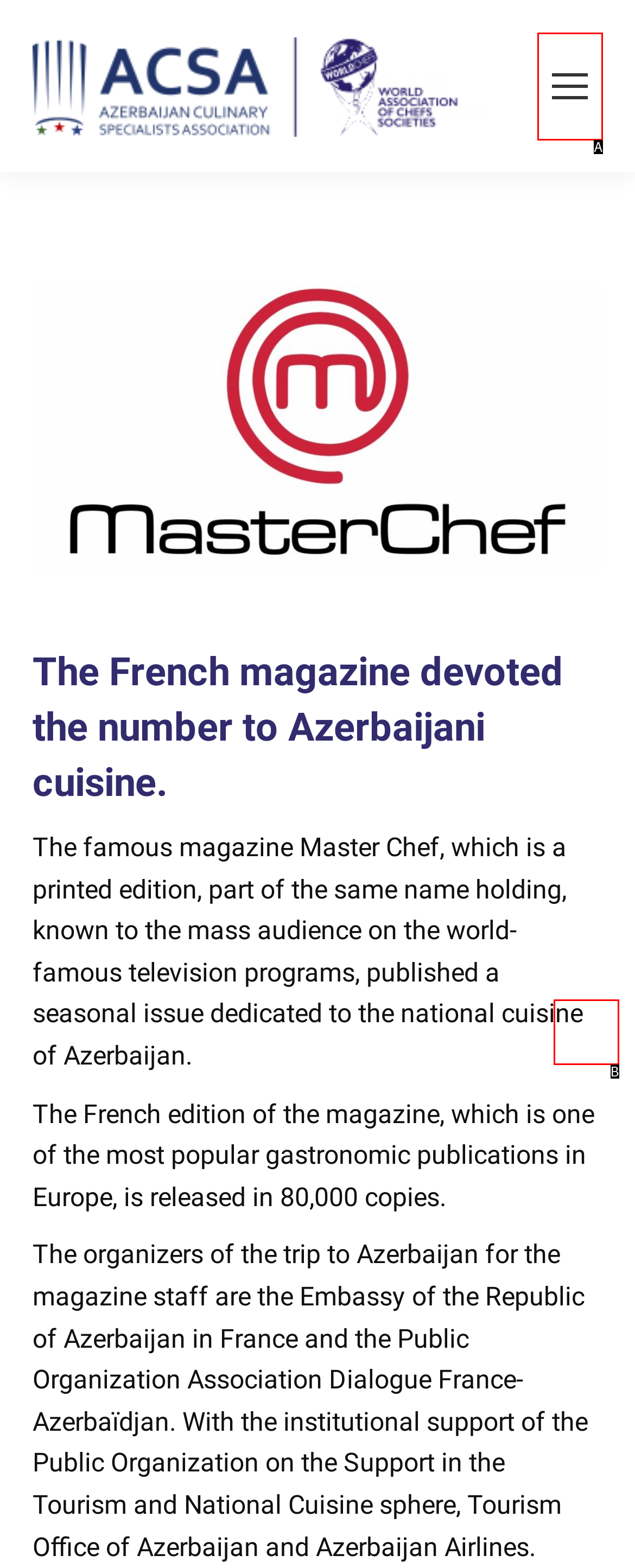Which option best describes: Go to Top
Respond with the letter of the appropriate choice.

B